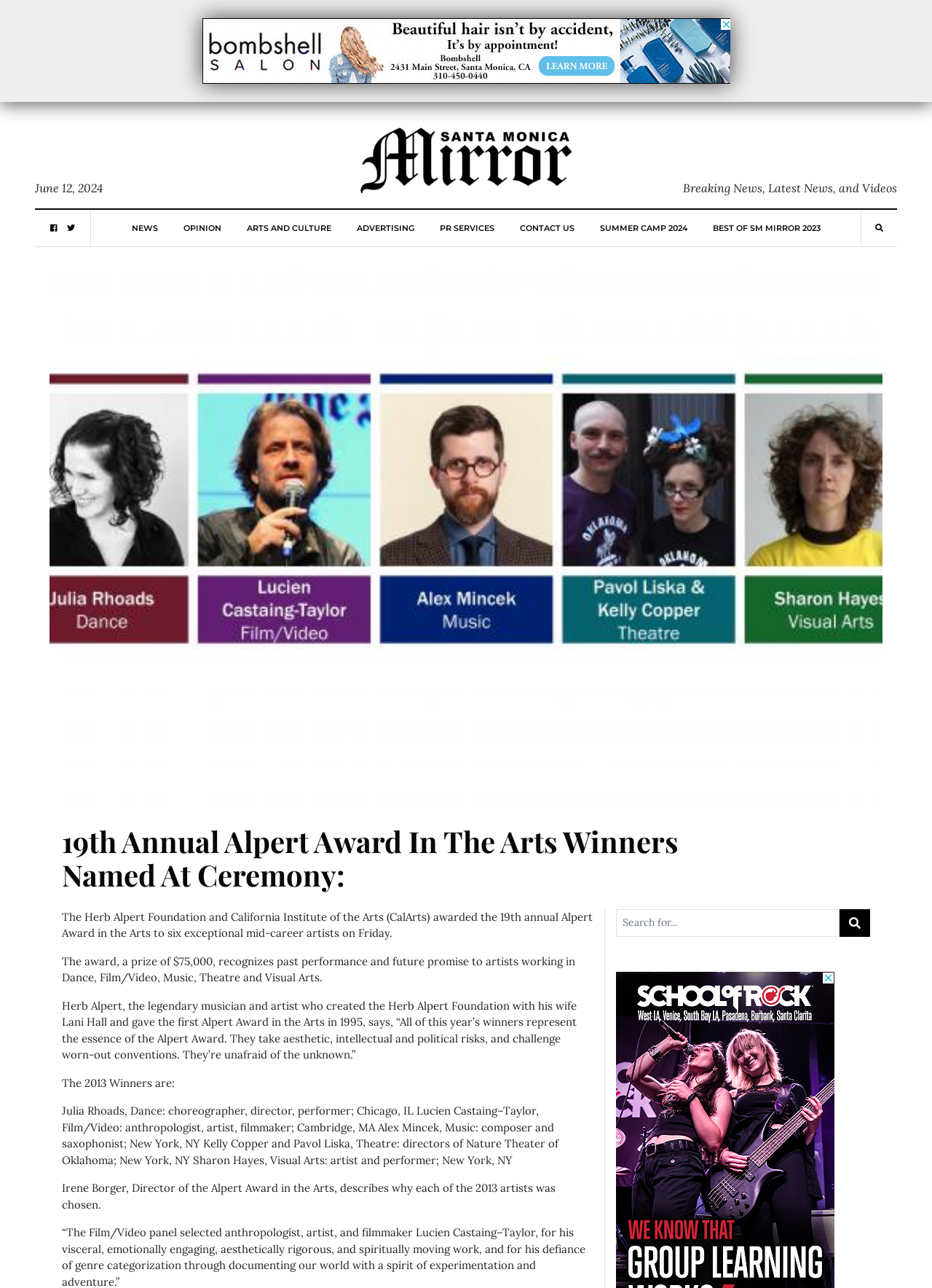Please specify the bounding box coordinates of the clickable section necessary to execute the following command: "Read the '19th Annual Alpert Award In The Arts Winners Named At Ceremony:' article".

[0.066, 0.64, 0.785, 0.692]